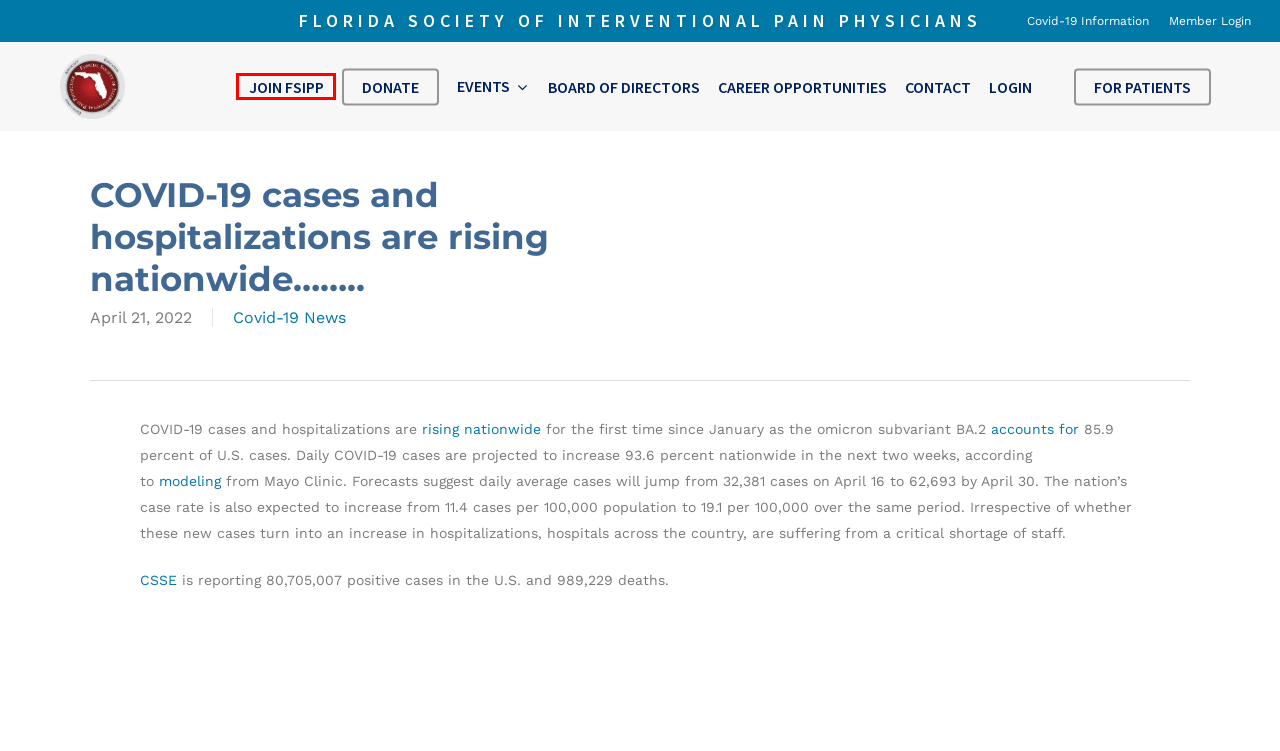Observe the screenshot of a webpage with a red bounding box highlighting an element. Choose the webpage description that accurately reflects the new page after the element within the bounding box is clicked. Here are the candidates:
A. Covid-19 News from FSIPP | FSIPP
B. Contact FSIPP Managing Director
C. FSIPP information for Covid-19
D. How to Relieve and Manage Your Pain
E. FSIPP Member login for Doctors
F. ArcGIS Dashboards
G. COVID-19 hospitalizations tick up nationwide: 9 CDC findings
H. Looking for Doctors to join FSIPP

H